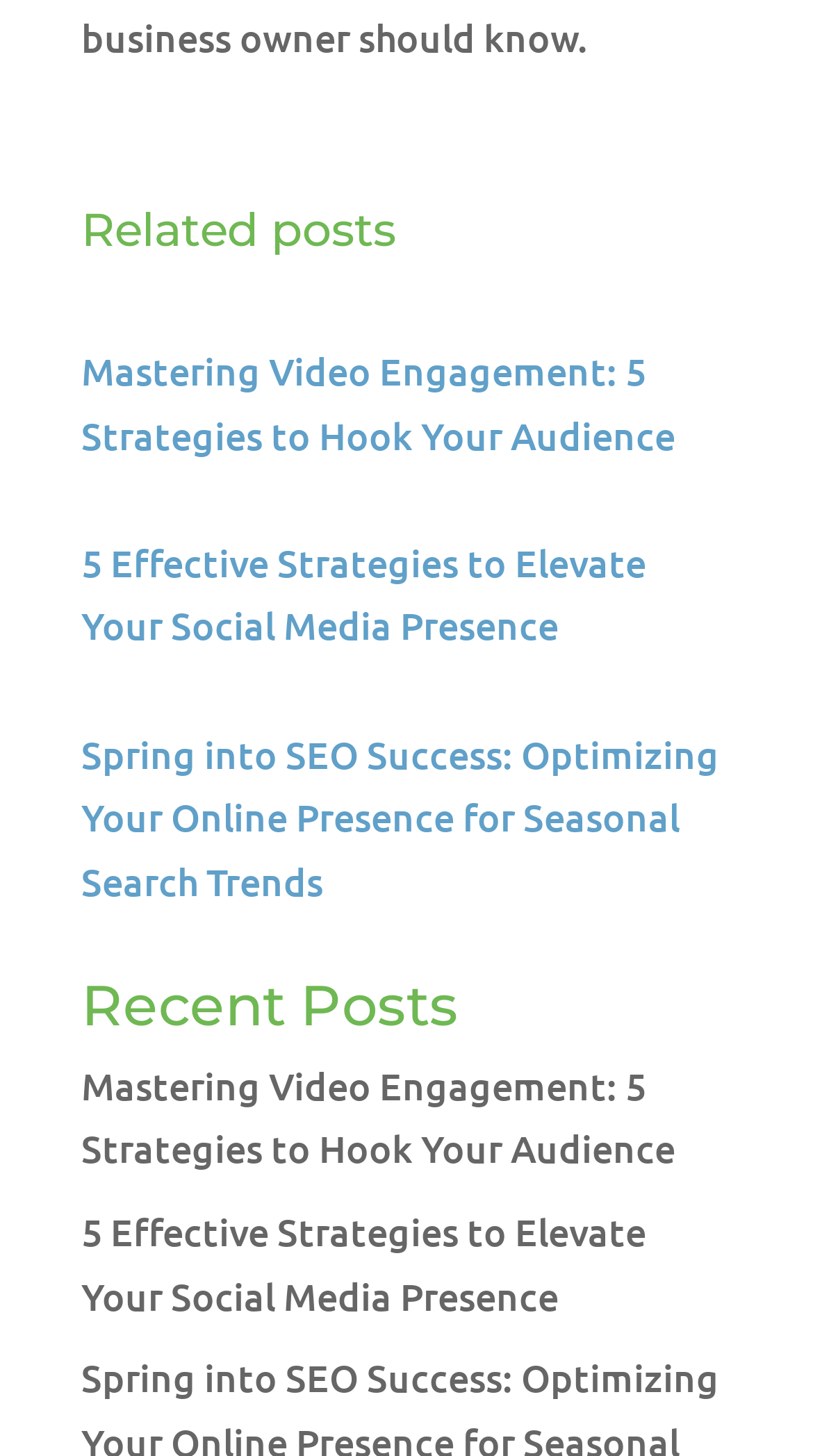What is the title of the first related post?
Please answer the question with a detailed response using the information from the screenshot.

I looked at the links under the 'Related posts' heading and found the first link, which is 'Mastering Video Engagement: 5 Strategies to Hook Your Audience'.